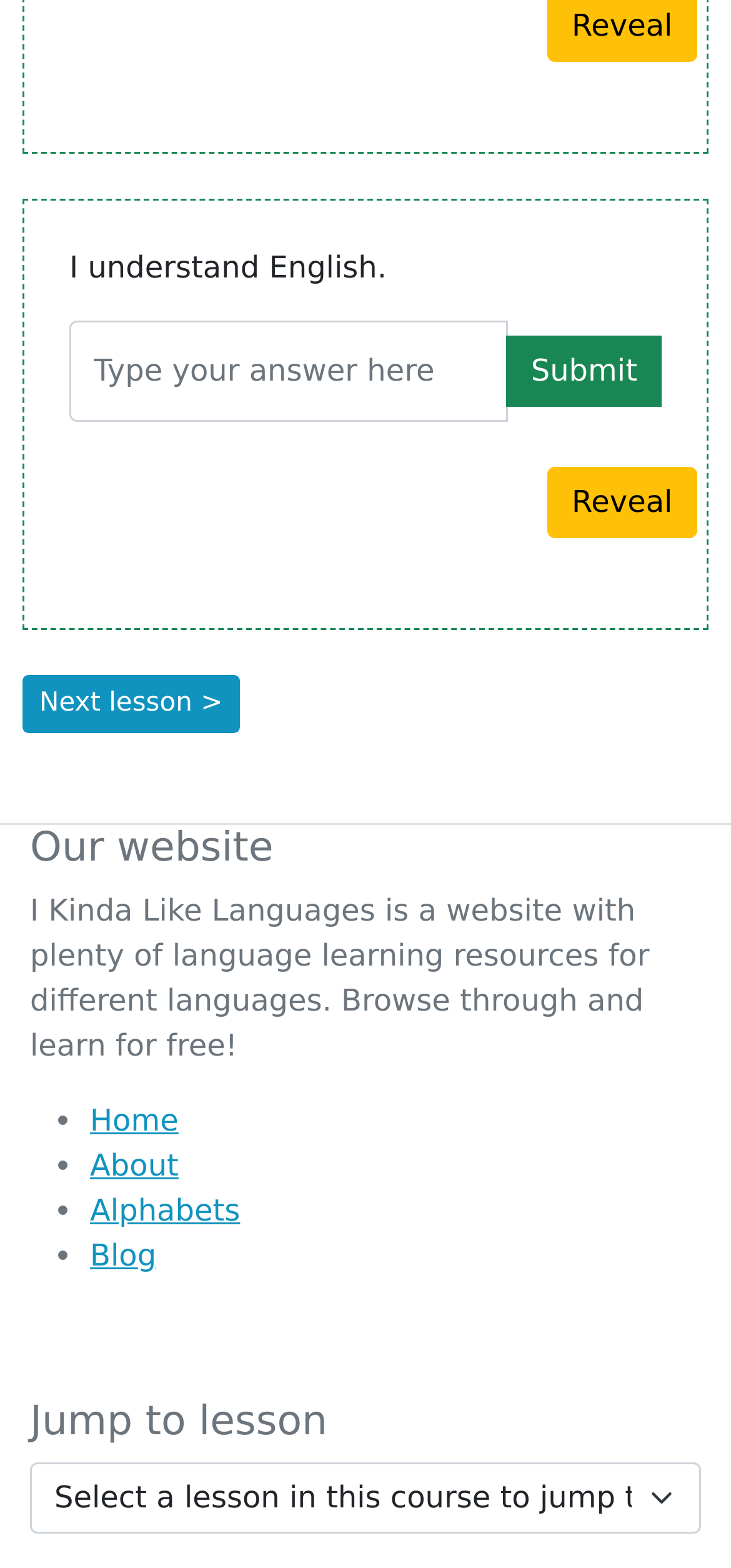What is the purpose of this website?
Provide a fully detailed and comprehensive answer to the question.

Based on the static text 'I Kinda Like Languages is a website with plenty of language learning resources for different languages. Browse through and learn for free!', it can be inferred that the purpose of this website is to provide language learning resources.